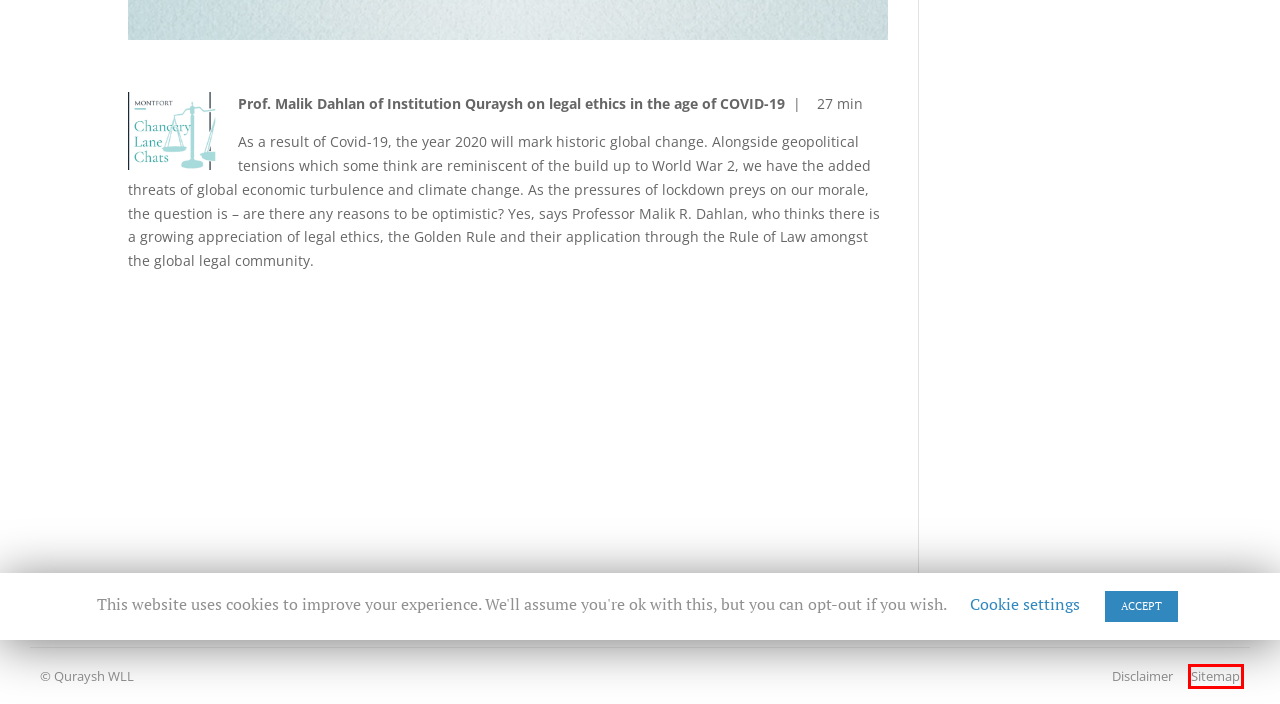Observe the provided screenshot of a webpage with a red bounding box around a specific UI element. Choose the webpage description that best fits the new webpage after you click on the highlighted element. These are your options:
A. GLOBAL COMMITMENT TO THE RULE OF LAW
B. Sitemap | Quraysh
C. iPlatform Audio Archives | Quraysh
D. From the desk of Prof. Dr. Malik R. Dahlan Archives | Quraysh
E. Library | Quraysh
F. Disclaimer | Quraysh
G. iPlatform Video Archives | Quraysh
H. Global Commitments to the Rule of Law Archives | Quraysh

B